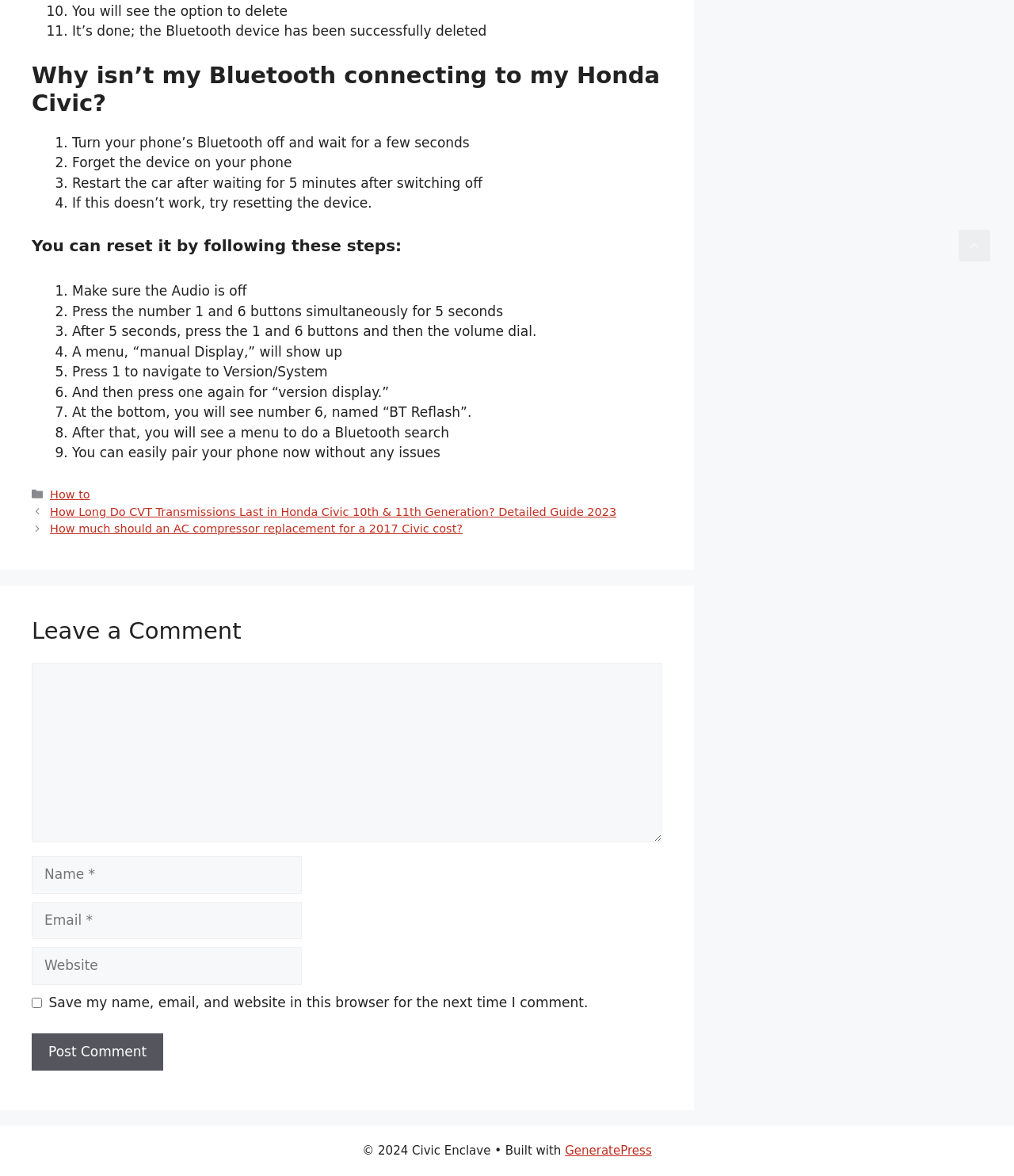From the screenshot, find the bounding box of the UI element matching this description: "parent_node: Comment name="author" placeholder="Name *"". Supply the bounding box coordinates in the form [left, top, right, bottom], each a float between 0 and 1.

[0.031, 0.728, 0.298, 0.76]